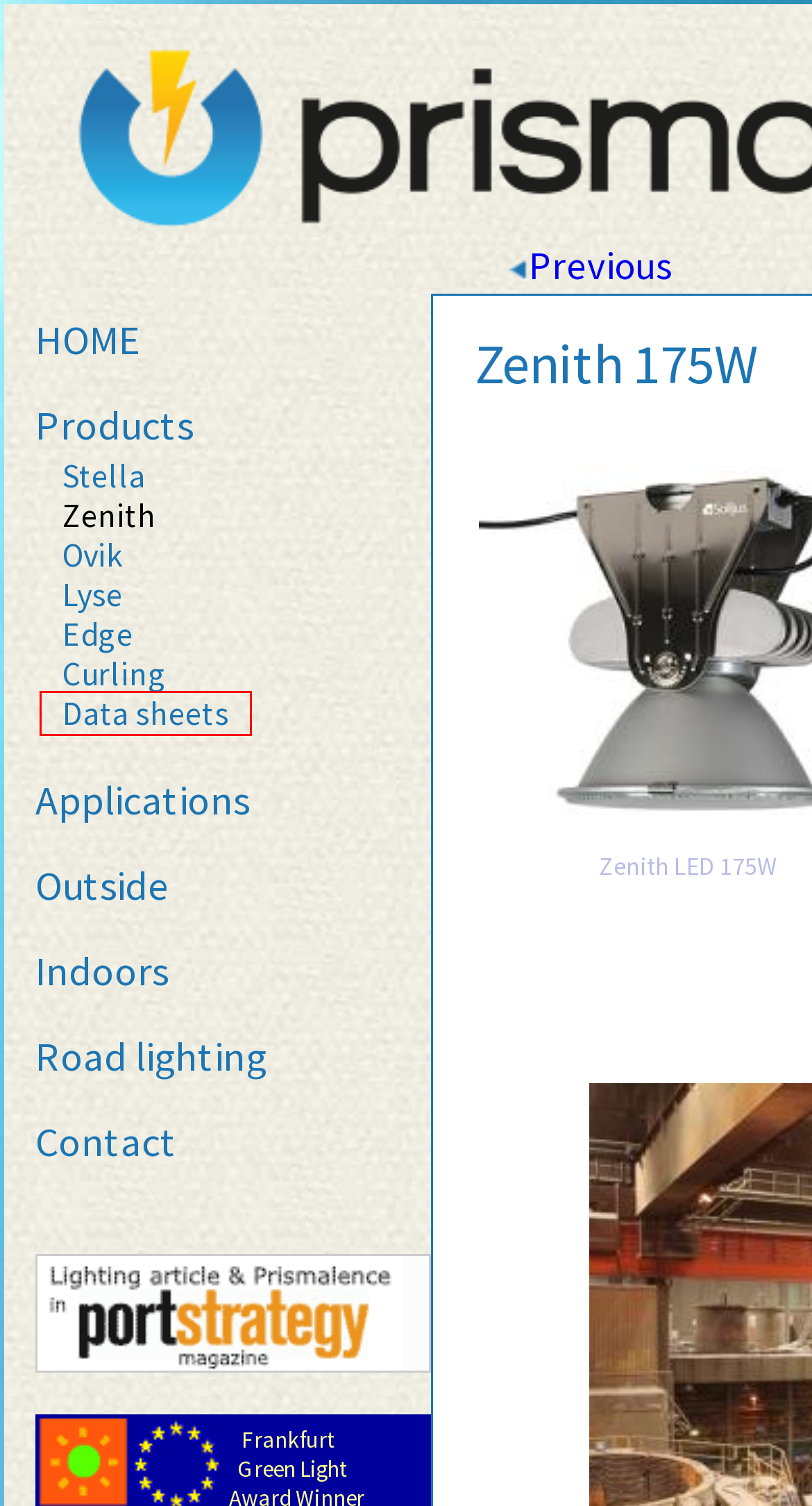Review the webpage screenshot and focus on the UI element within the red bounding box. Select the best-matching webpage description for the new webpage that follows after clicking the highlighted element. Here are the candidates:
A. Prismalence - Curling 150W
B. Prismalence - Stella R 150W, RH 240W, R 300W, RH470W & R ex 300W
C. Prismalence - Port Strategy Magazine
D. Prismalence - Contact us
E. Prismalence - Interior lighting
F. Prismalence - Outdoor lighting
G. Prismalence - Prismalence LED Lighting Products
H. Prismalence - Data sheets

H